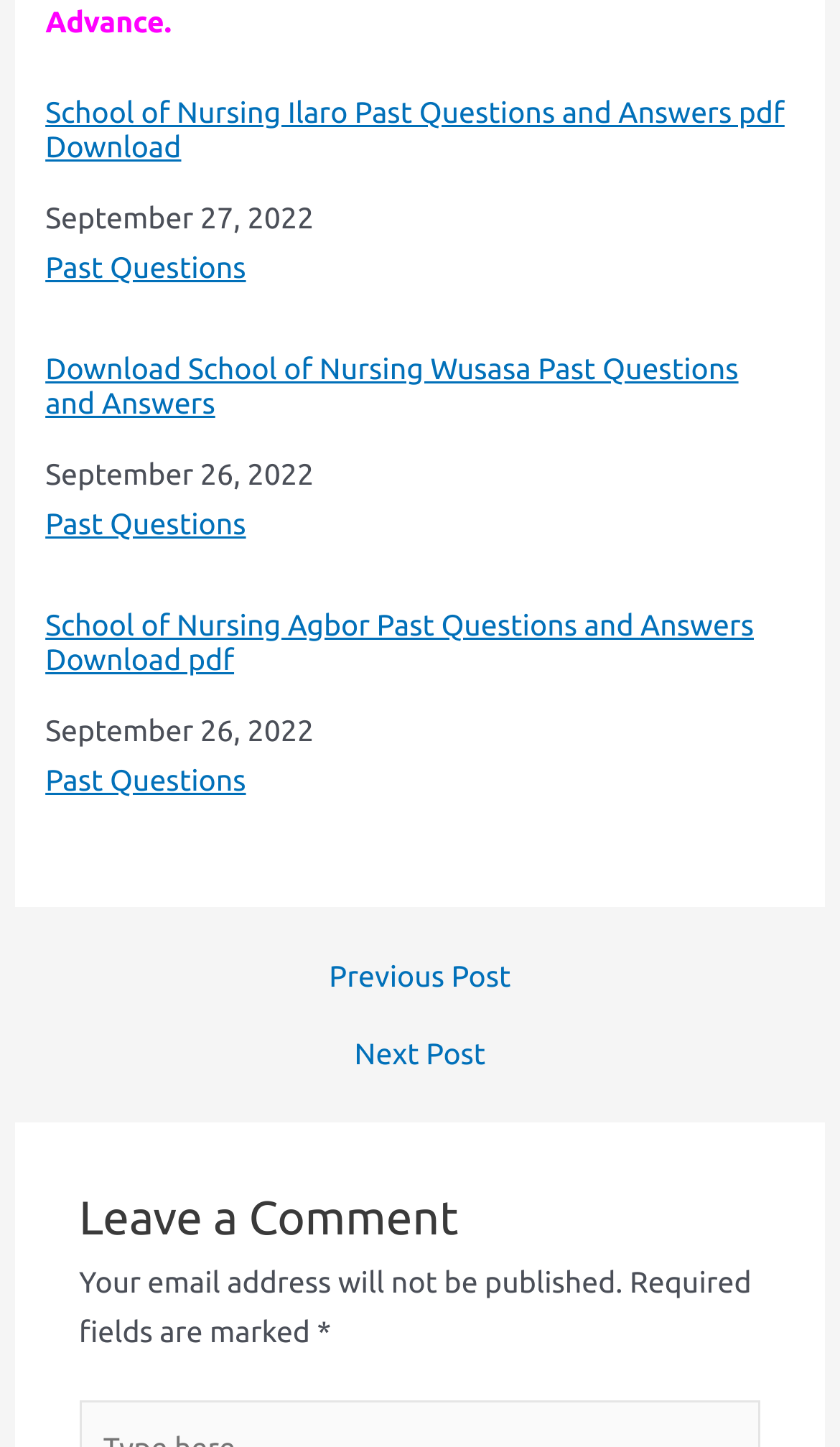Determine the bounding box for the described UI element: "← Previous Post".

[0.043, 0.665, 0.957, 0.685]